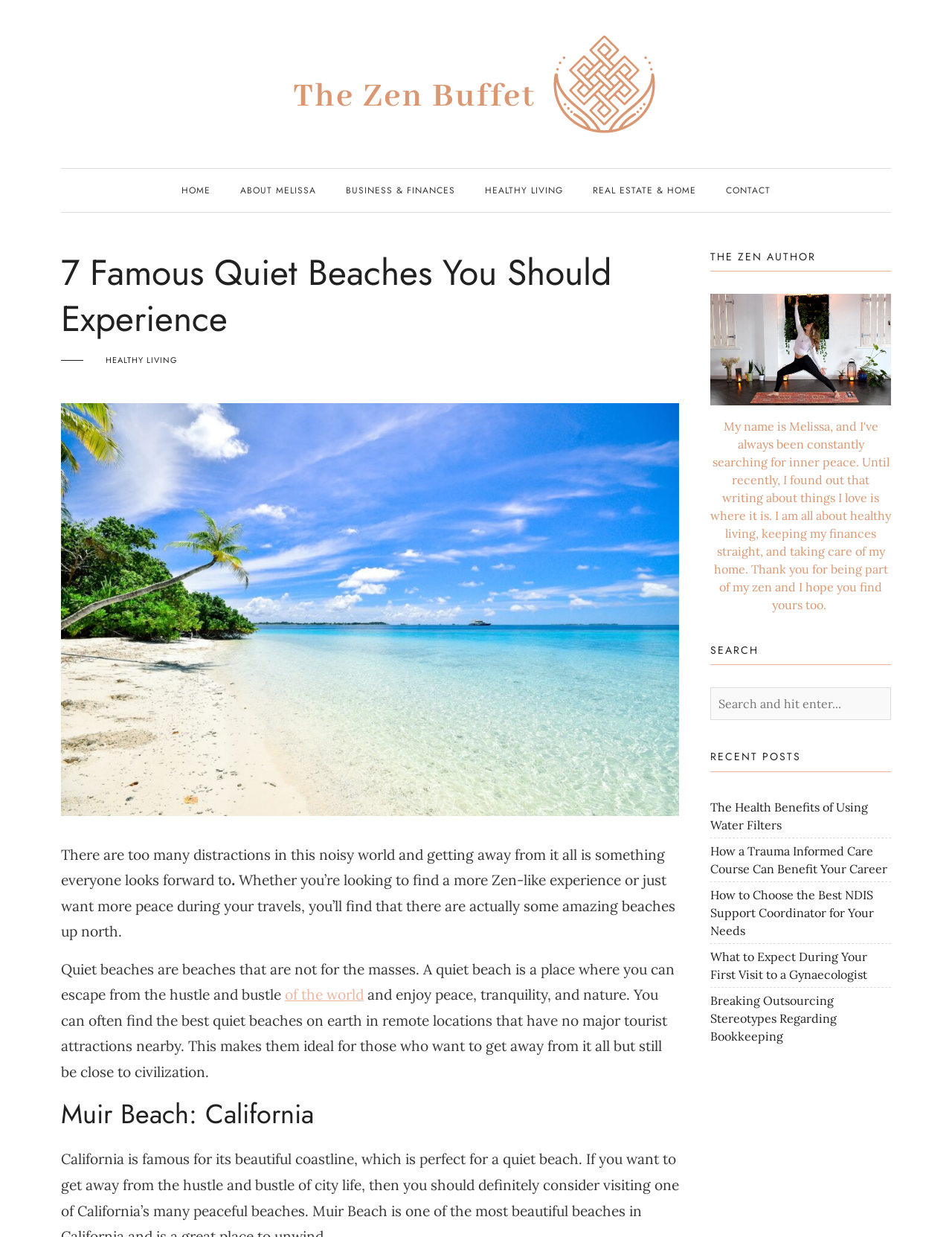Please look at the image and answer the question with a detailed explanation: What is the name of the beach mentioned in the webpage?

The webpage mentions Muir Beach, which is located in California, as one of the quiet beaches. This information is obtained from the heading 'Muir Beach: California'.